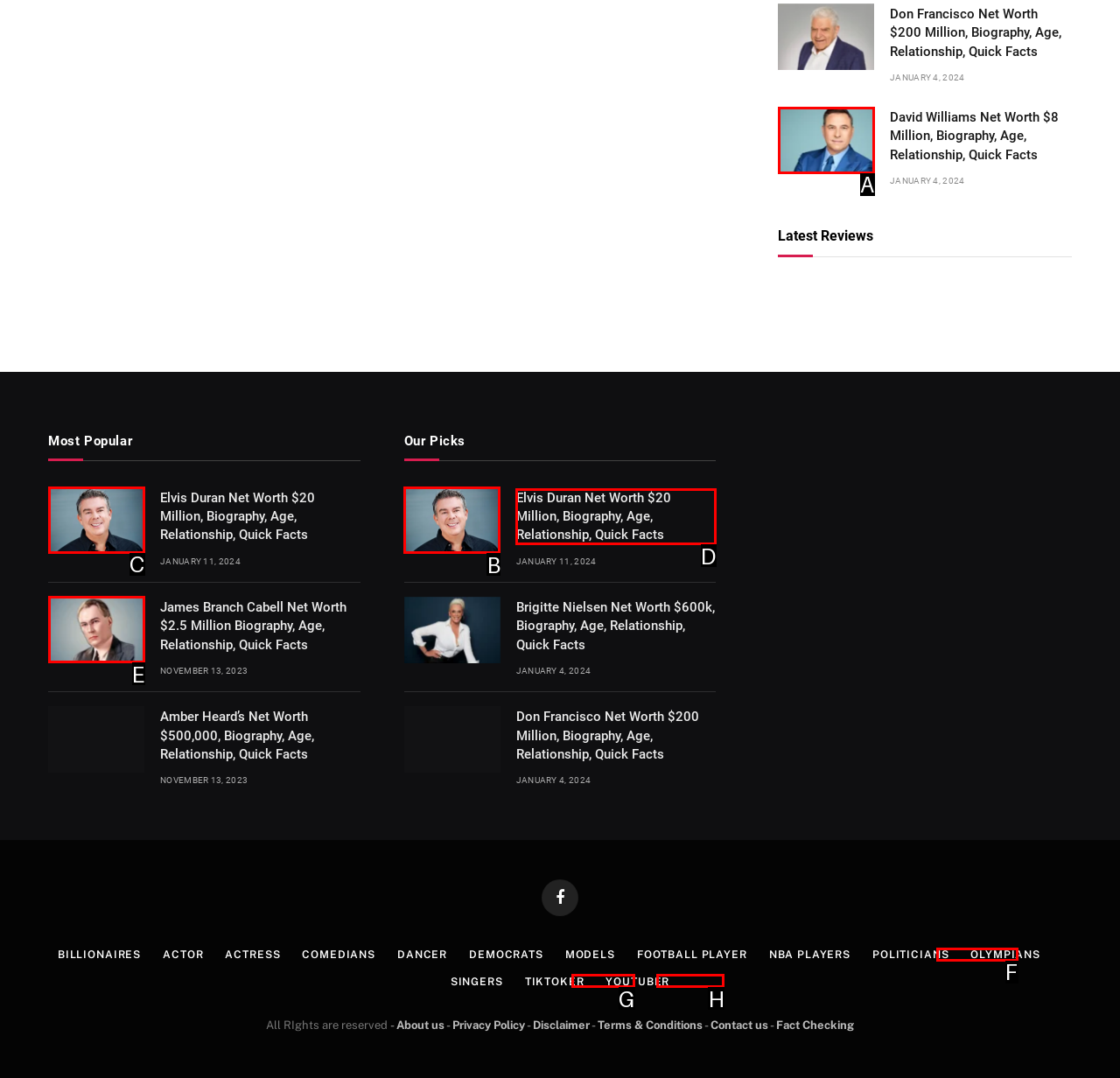Find the HTML element to click in order to complete this task: View Elvis Duran Net Worth
Answer with the letter of the correct option.

C